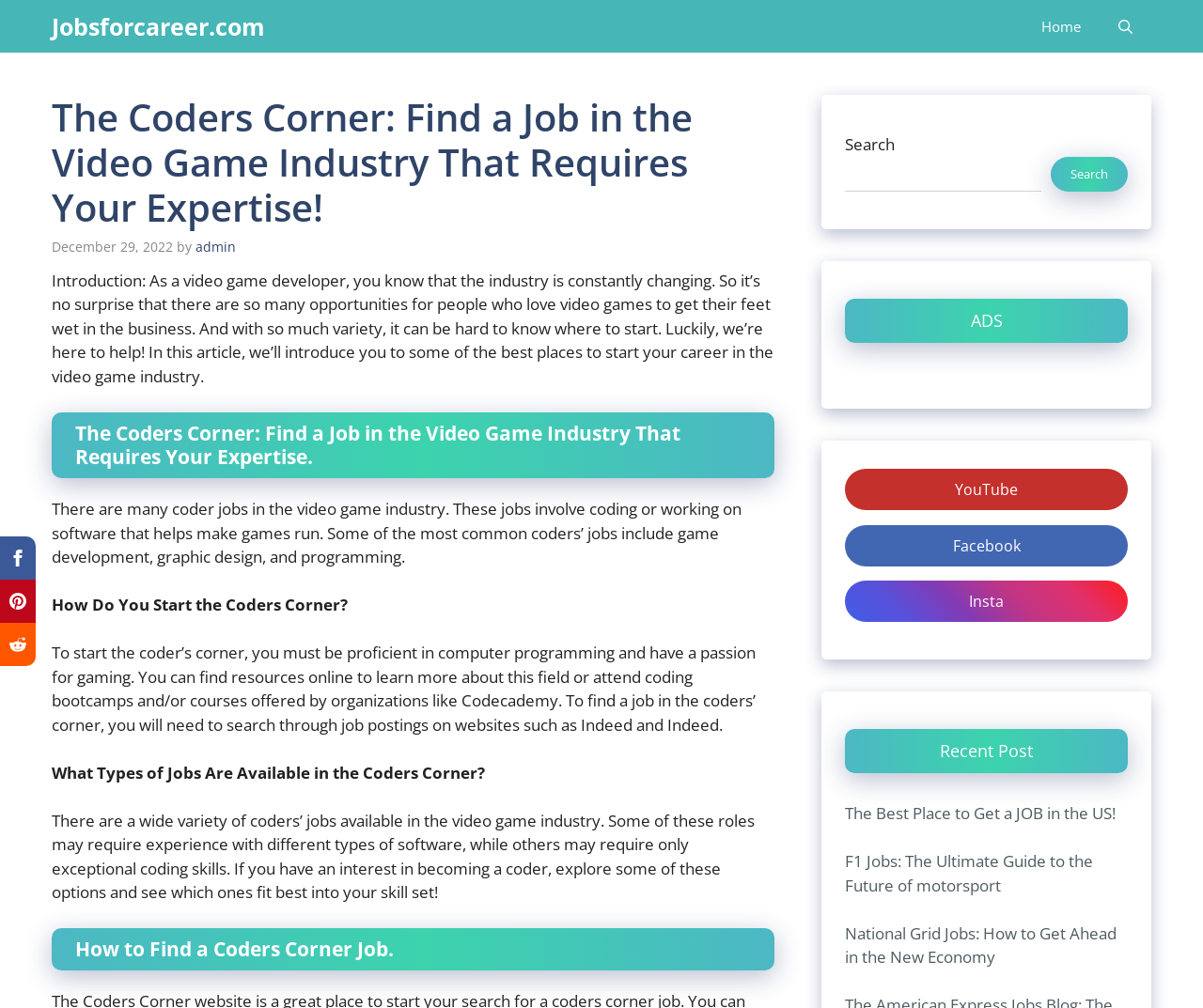Give a detailed explanation of the elements present on the webpage.

The webpage is a blog post titled "The Coders Corner: Find a Job in the Video Game Industry That Requires Your Expertise!" on a website called Jobsforcareer.com. At the top of the page, there is a navigation bar with links to "Home", "Jobsforcareer.com", and an "Open Search Bar" button. Below the navigation bar, there is a header section with the title of the blog post, a timestamp indicating it was posted on December 29, 2022, and the author's name, "admin".

The main content of the blog post is divided into several sections. The introduction explains that the video game industry is constantly changing and offers many opportunities for people who love video games to get involved. The article then introduces the concept of "The Coders Corner", which involves coding or working on software that helps make games run.

The next section explains how to start a career in the coders' corner, including the necessary skills and resources to learn more about the field. This is followed by a section that lists various types of jobs available in the coders' corner, such as game development, graphic design, and programming.

The final section of the blog post provides guidance on how to find a job in the coders' corner, including searching through job postings on websites like Indeed.

On the right-hand side of the page, there are three complementary sections. The first section contains a search bar with a button to search the website. The second section displays advertisements labeled as "ADS". The third section lists links to recent posts, including "The Best Place to Get a JOB in the US!", "F1 Jobs: The Ultimate Guide to the Future of motorsport", and "National Grid Jobs: How to Get Ahead in the New Economy". There are also links to social media platforms like YouTube, Facebook, and Instagram.

At the top of the page, there are three small images, each accompanied by a link. These images are likely icons or logos related to the website or the blog post.